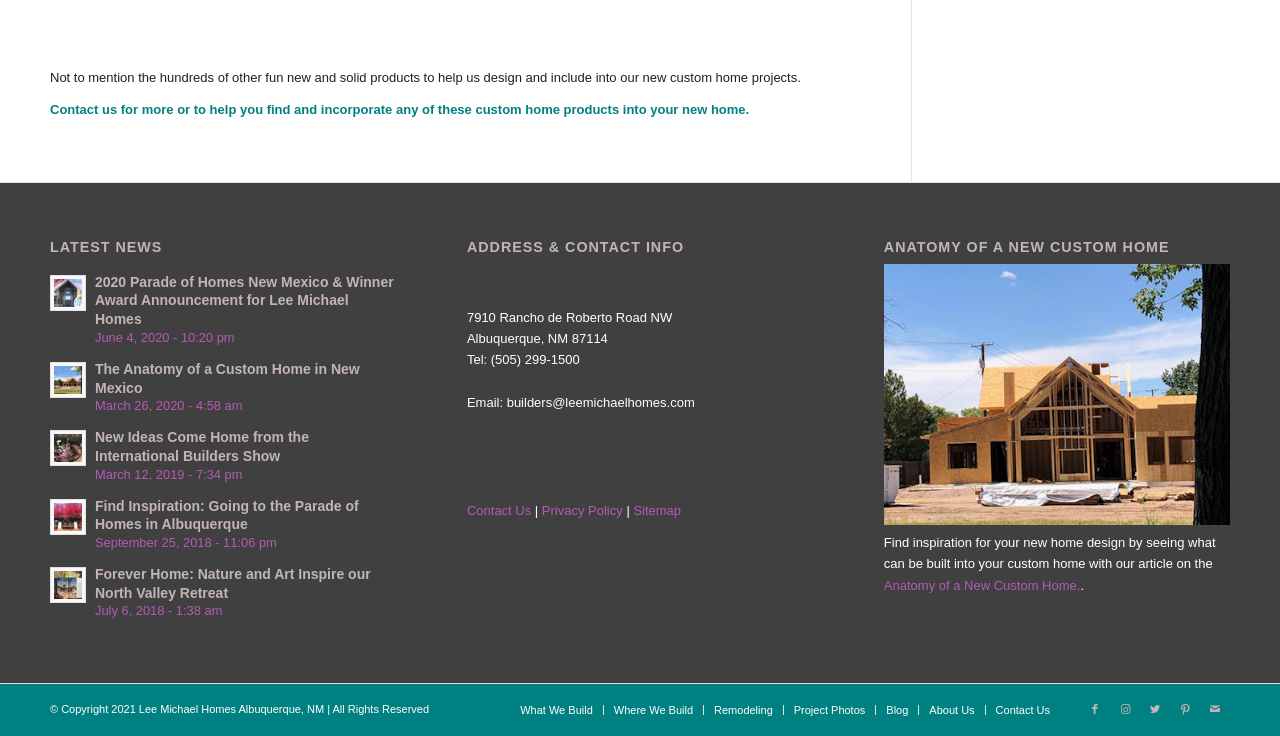From the element description: "Remodeling", extract the bounding box coordinates of the UI element. The coordinates should be expressed as four float numbers between 0 and 1, in the order [left, top, right, bottom].

[0.558, 0.957, 0.604, 0.973]